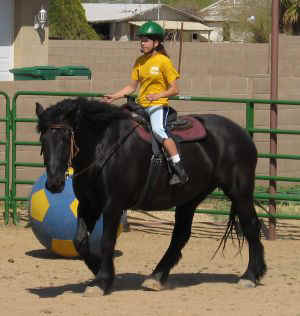What is the pony walking on?
Answer briefly with a single word or phrase based on the image.

Sandy area